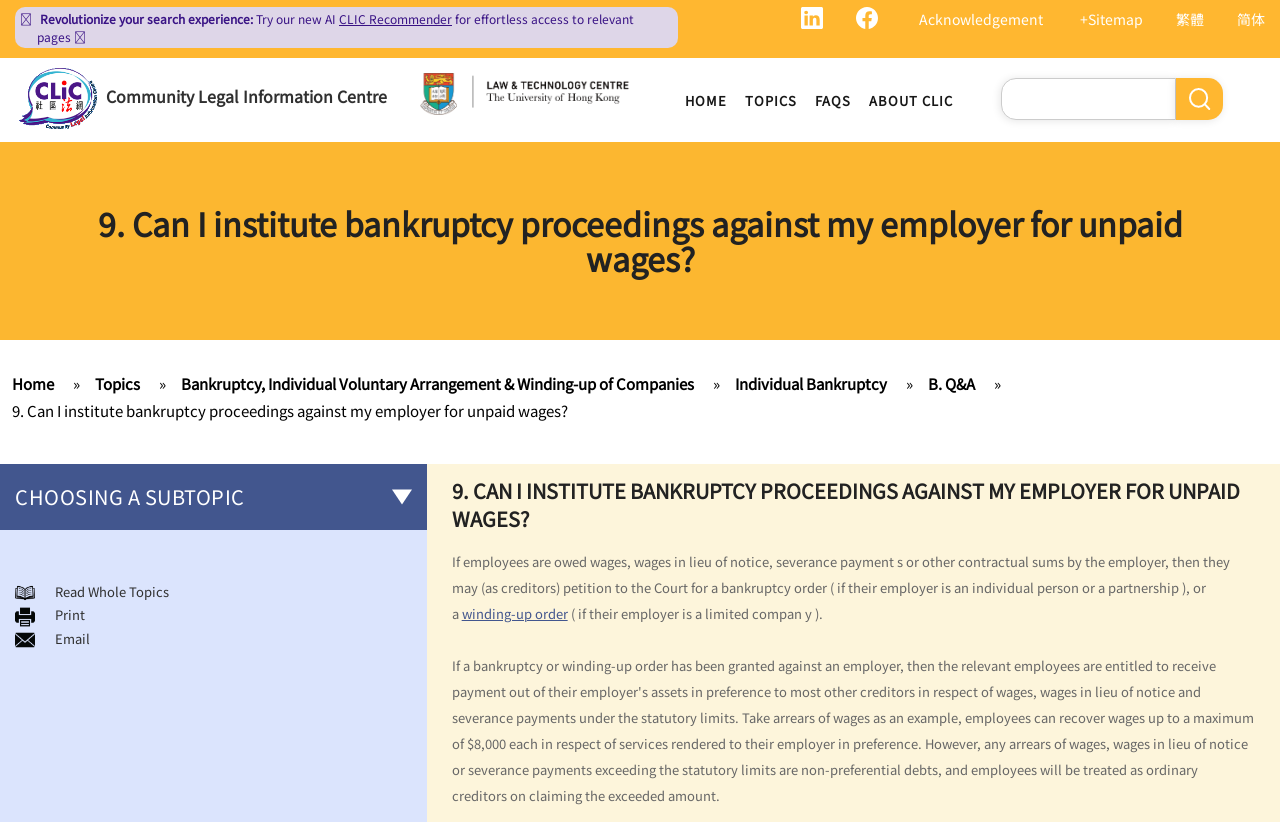Determine the bounding box coordinates for the area that needs to be clicked to fulfill this task: "Email the current page". The coordinates must be given as four float numbers between 0 and 1, i.e., [left, top, right, bottom].

[0.043, 0.765, 0.07, 0.788]